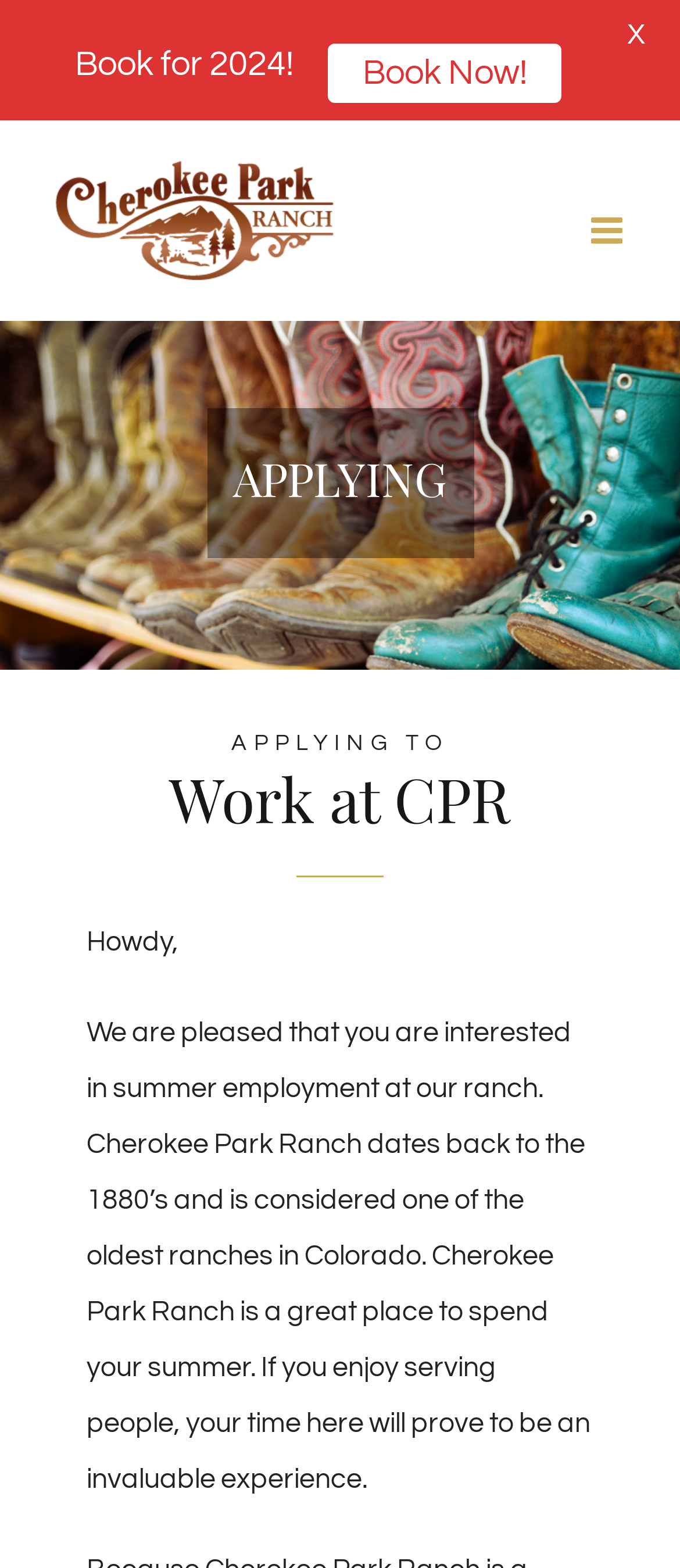Using the element description: "Book Now!", determine the bounding box coordinates for the specified UI element. The coordinates should be four float numbers between 0 and 1, [left, top, right, bottom].

[0.482, 0.028, 0.826, 0.066]